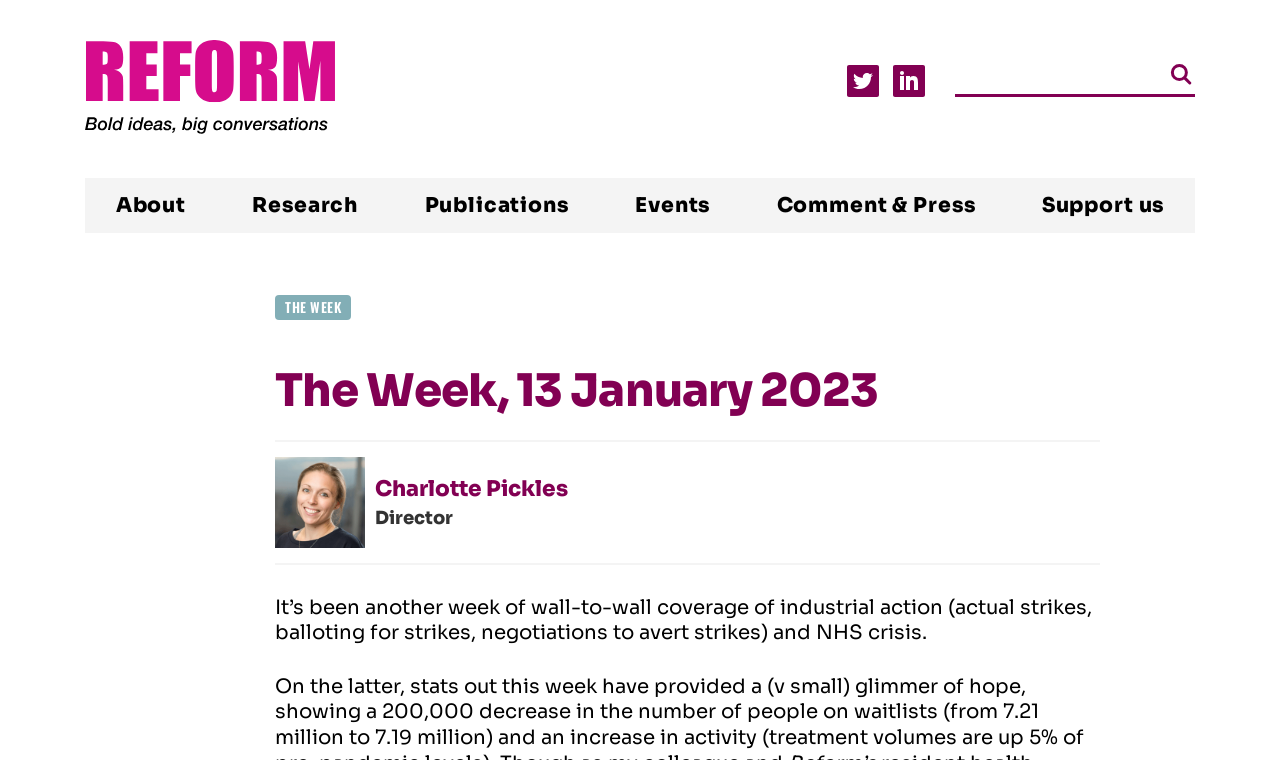What is the date mentioned in the webpage?
Provide a short answer using one word or a brief phrase based on the image.

13 January 2023